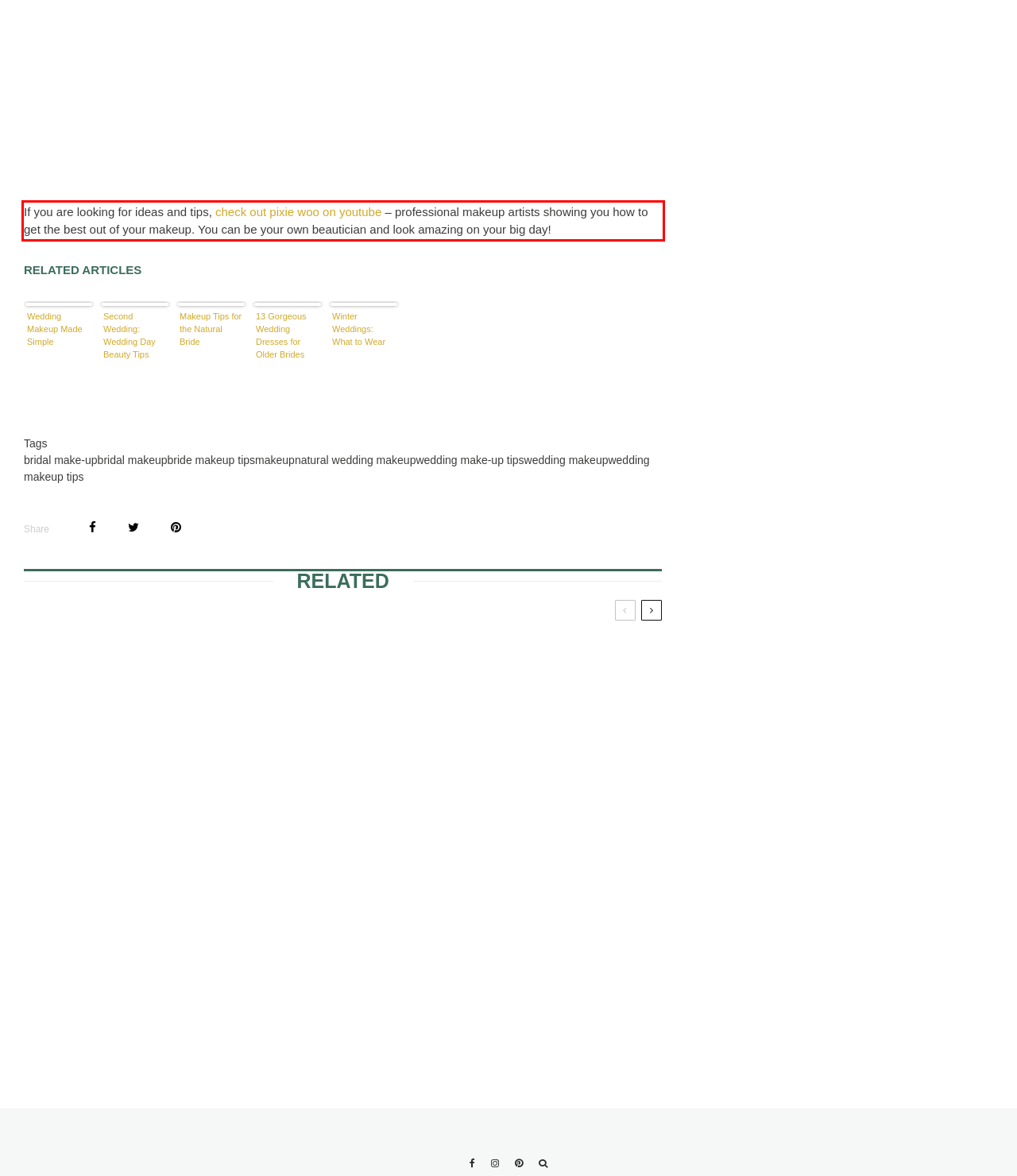Within the screenshot of a webpage, identify the red bounding box and perform OCR to capture the text content it contains.

If you are looking for ideas and tips, check out pixie woo on youtube – professional makeup artists showing you how to get the best out of your makeup. You can be your own beautician and look amazing on your big day!